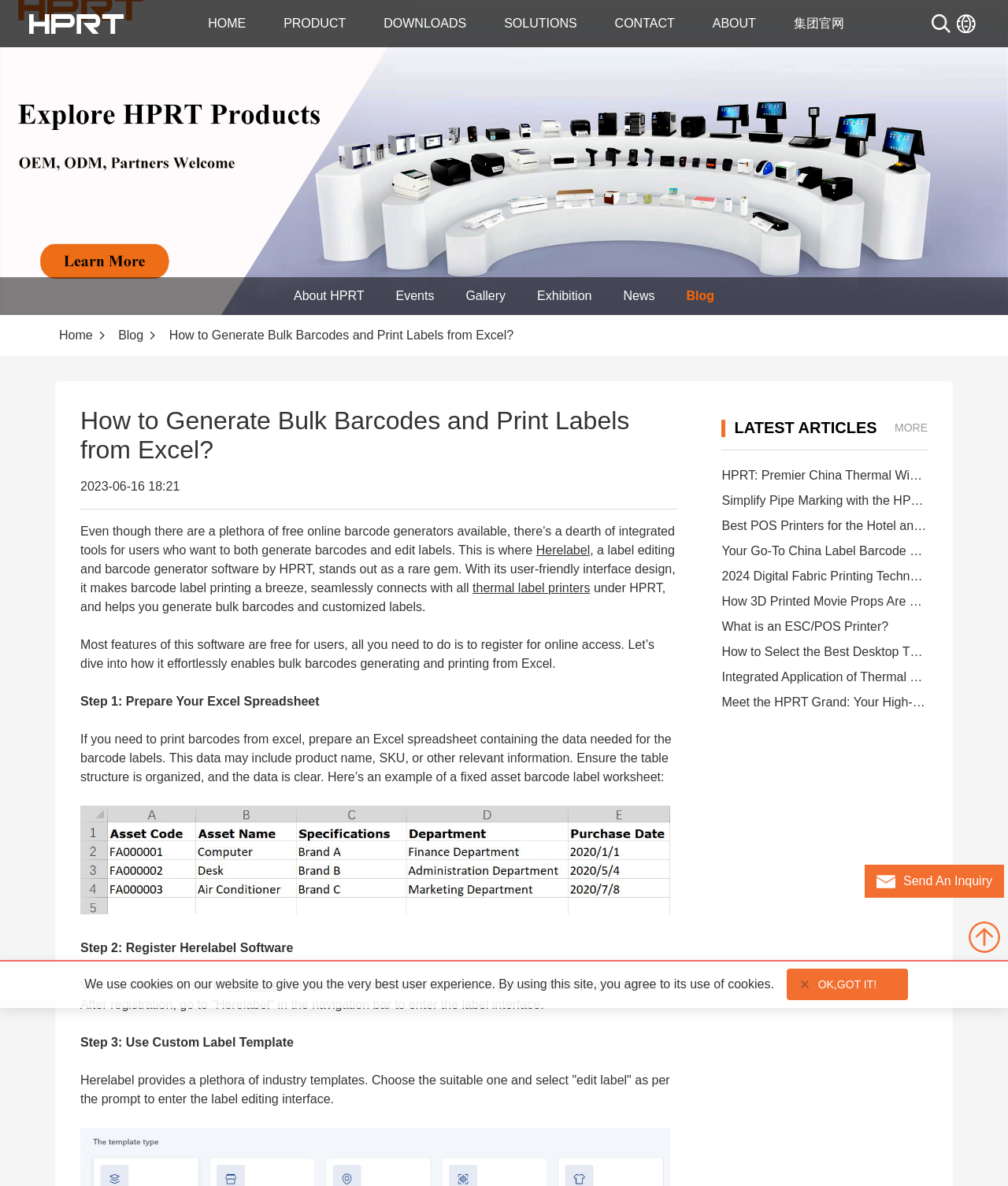Given the following UI element description: "parent_node: HOME", find the bounding box coordinates in the webpage screenshot.

[0.029, 0.012, 0.123, 0.028]